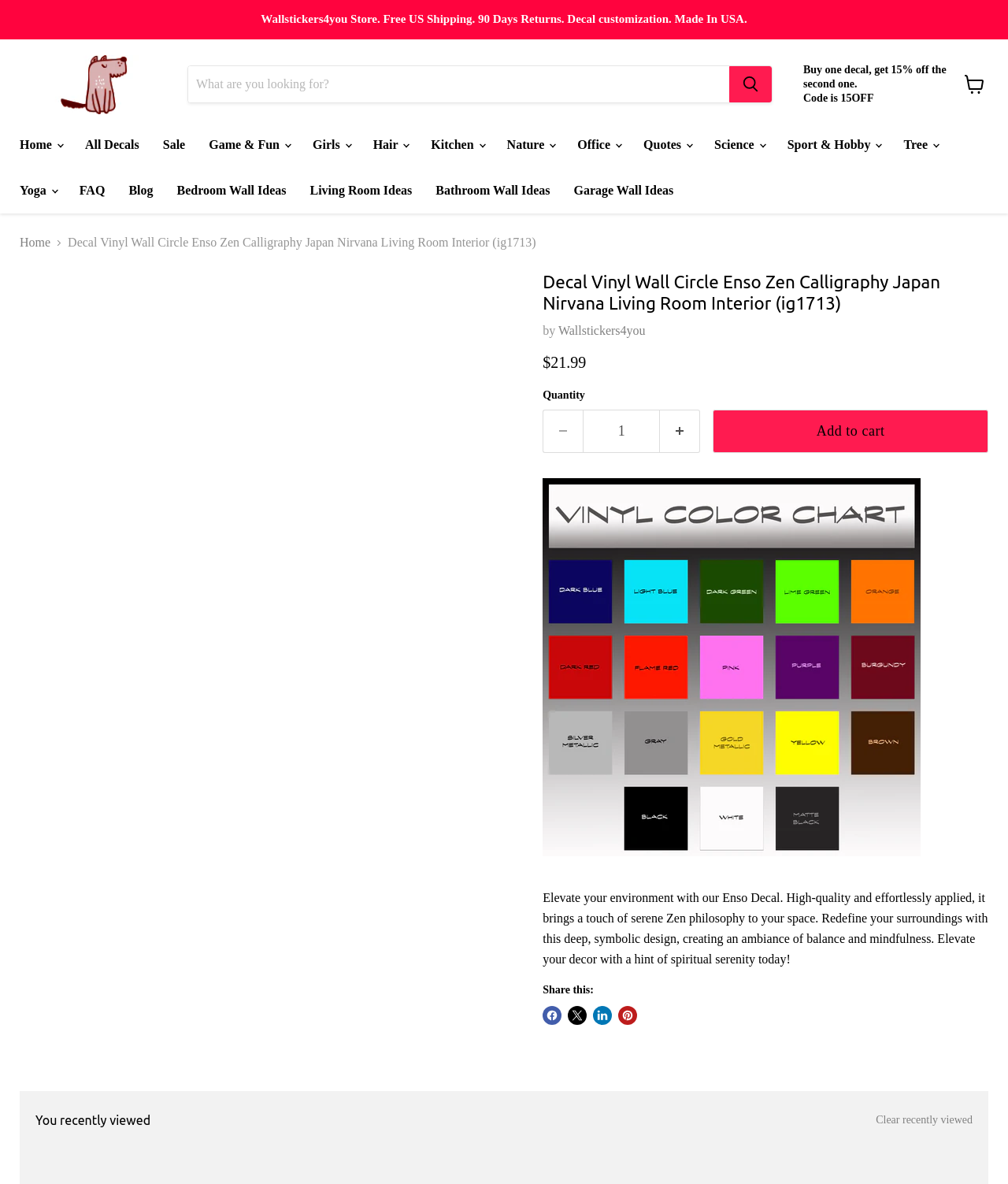What is the name of the store?
Please provide a single word or phrase based on the screenshot.

Wallstickers4you